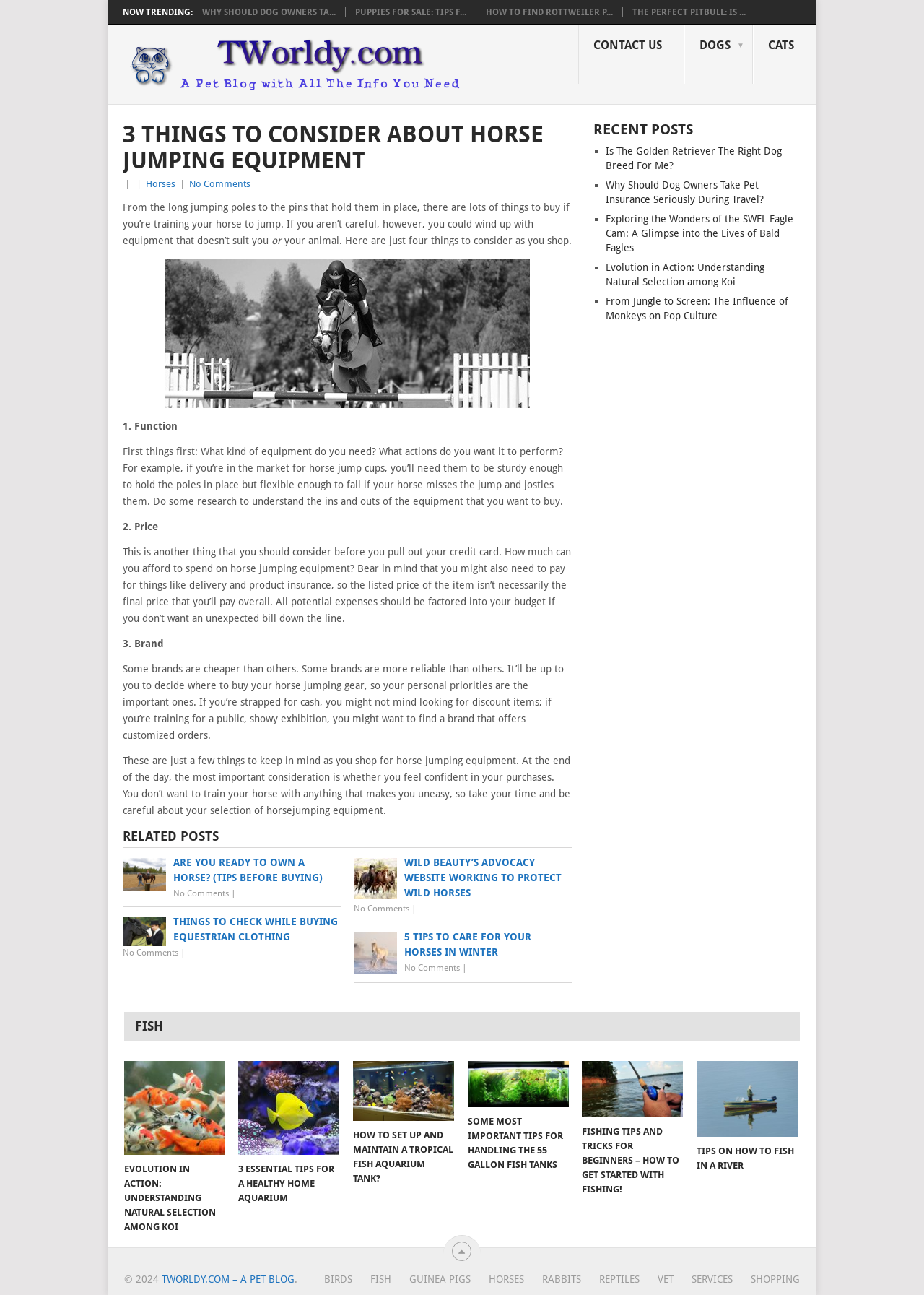Describe all visible elements and their arrangement on the webpage.

This webpage is a pet blog, specifically focused on horse jumping equipment. At the top, there is a trending section with four links to other pet-related articles. Below that, the blog's title "TWorldy.com – A Pet Blog" is displayed, accompanied by an image. 

The main article, "3 Things to Consider about Horse Jumping Equipment," is divided into four sections. The first section introduces the importance of considering various factors when buying horse jumping equipment. The subsequent sections discuss three key considerations: function, price, and brand. Each section provides detailed explanations and tips for horse owners.

On the right side of the page, there is a complementary section with a "Recent Posts" heading, listing five links to other articles on the blog. These articles cover a range of topics, including dog breeds, pet insurance, and bald eagles.

At the bottom of the page, there are links to different categories, including dogs, cats, horses, and fish, as well as a copyright notice and a link to the blog's main page.